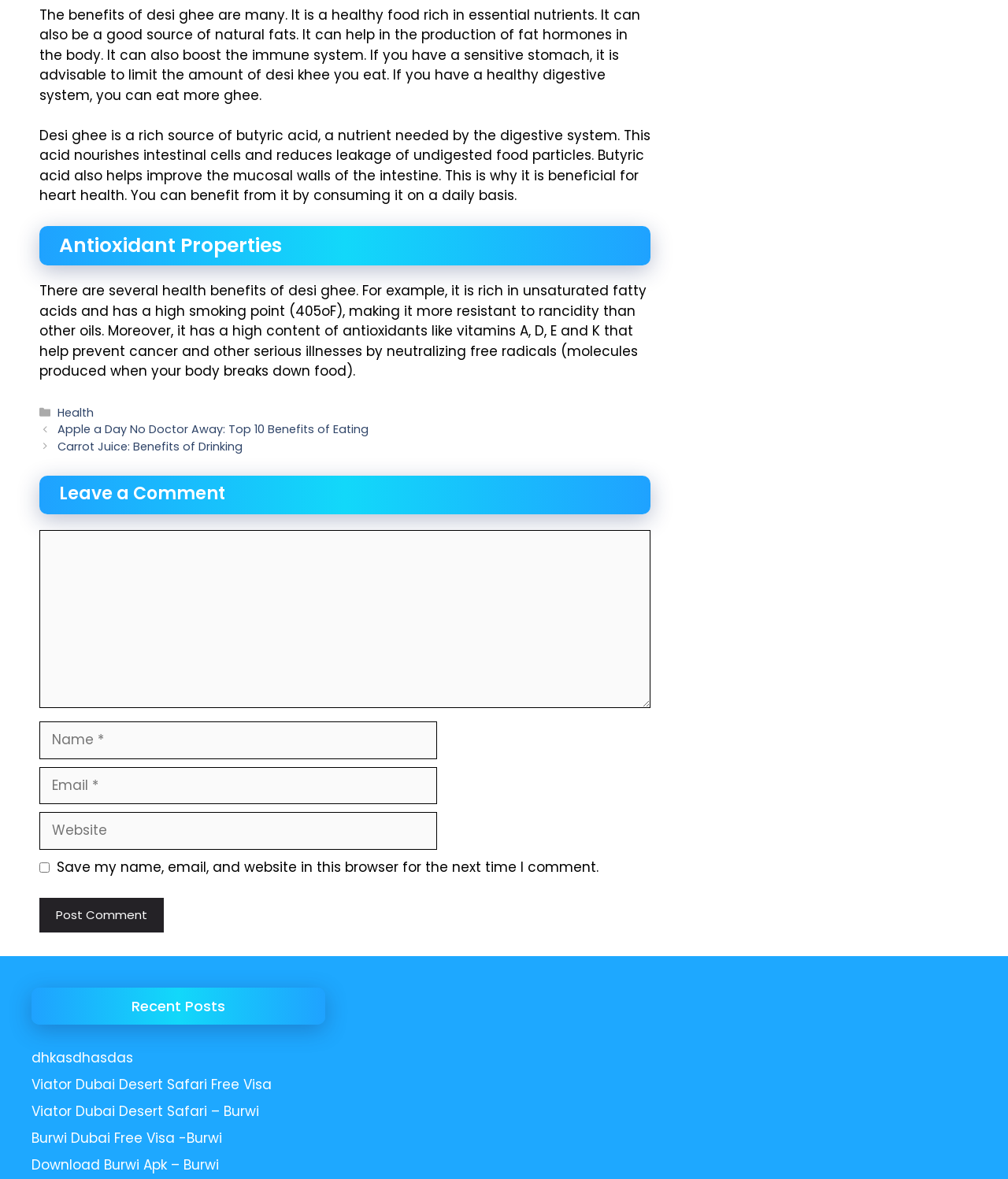Please find the bounding box coordinates in the format (top-left x, top-left y, bottom-right x, bottom-right y) for the given element description. Ensure the coordinates are floating point numbers between 0 and 1. Description: parent_node: Comment name="url" placeholder="Website"

[0.039, 0.689, 0.434, 0.721]